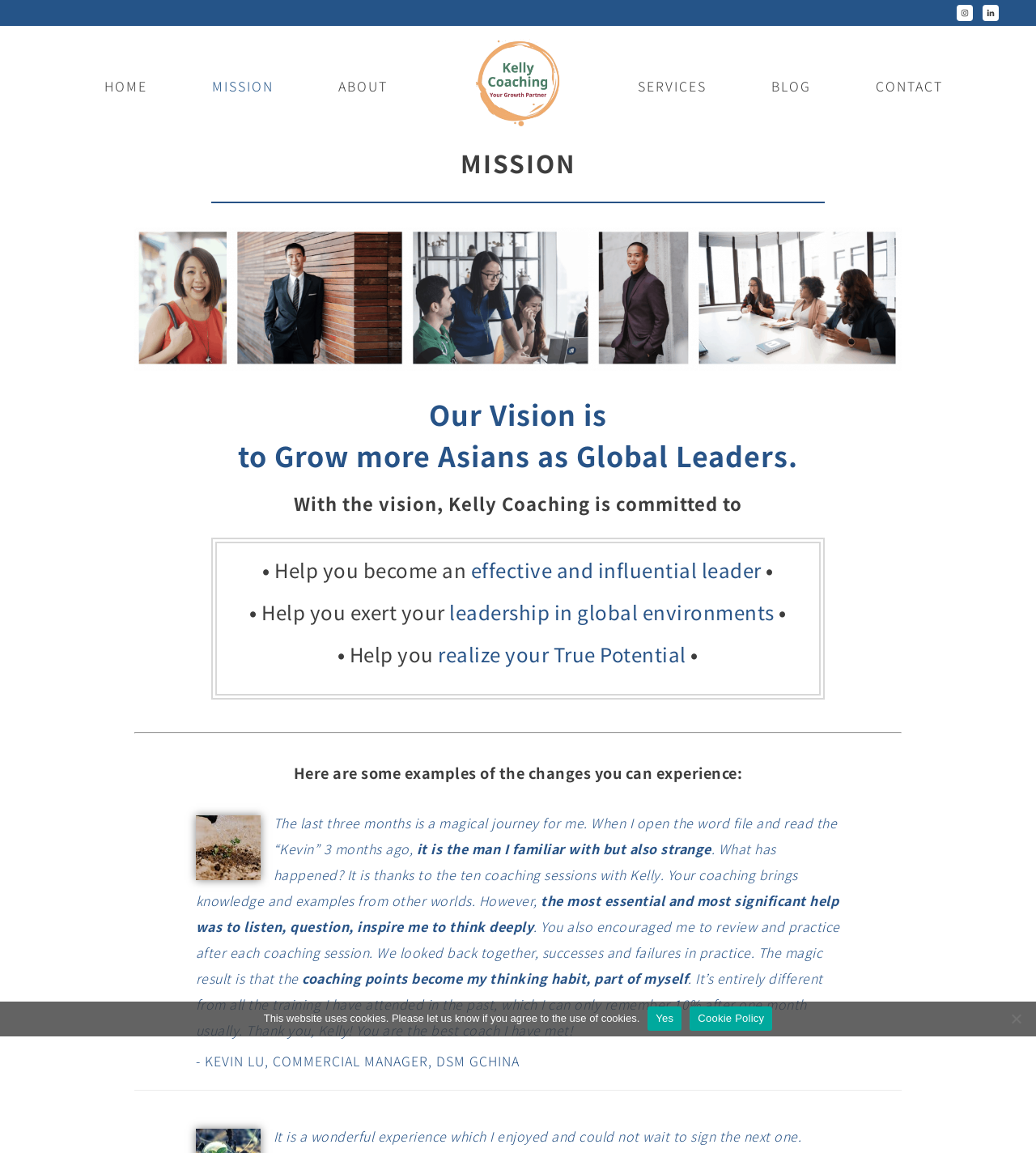Offer a comprehensive description of the webpage’s content and structure.

The webpage is about Kelly Coaching, a platform that aims to grow more Asians as global leaders. At the top of the page, there is a navigation menu with links to Instagram and LinkedIn, accompanied by their respective icons. Below the navigation menu, there is a main menu with links to HOME, MISSION, ABOUT, SERVICES, BLOG, and CONTACT.

The main content of the page is divided into sections. The first section has a heading "MISSION" and a subheading "Our Vision is to Grow more Asians as Global Leaders." Below the subheading, there are three bullet points describing the commitments of Kelly Coaching, including helping individuals become effective and influential leaders, exerting their leadership in global environments, and realizing their true potential.

The next section has a heading "Here are some examples of the changes you can experience:" followed by a blockquote containing a testimonial from Kevin Lu, a commercial manager at DSM GCHINA. The testimonial describes his positive experience with Kelly Coaching, highlighting the impact of the coaching sessions on his personal growth and development.

At the bottom of the page, there is a dialog box with a cookie notice, asking users to agree to the use of cookies on the website. The dialog box has links to "Yes" and "Cookie Policy" as well as a "No" button.